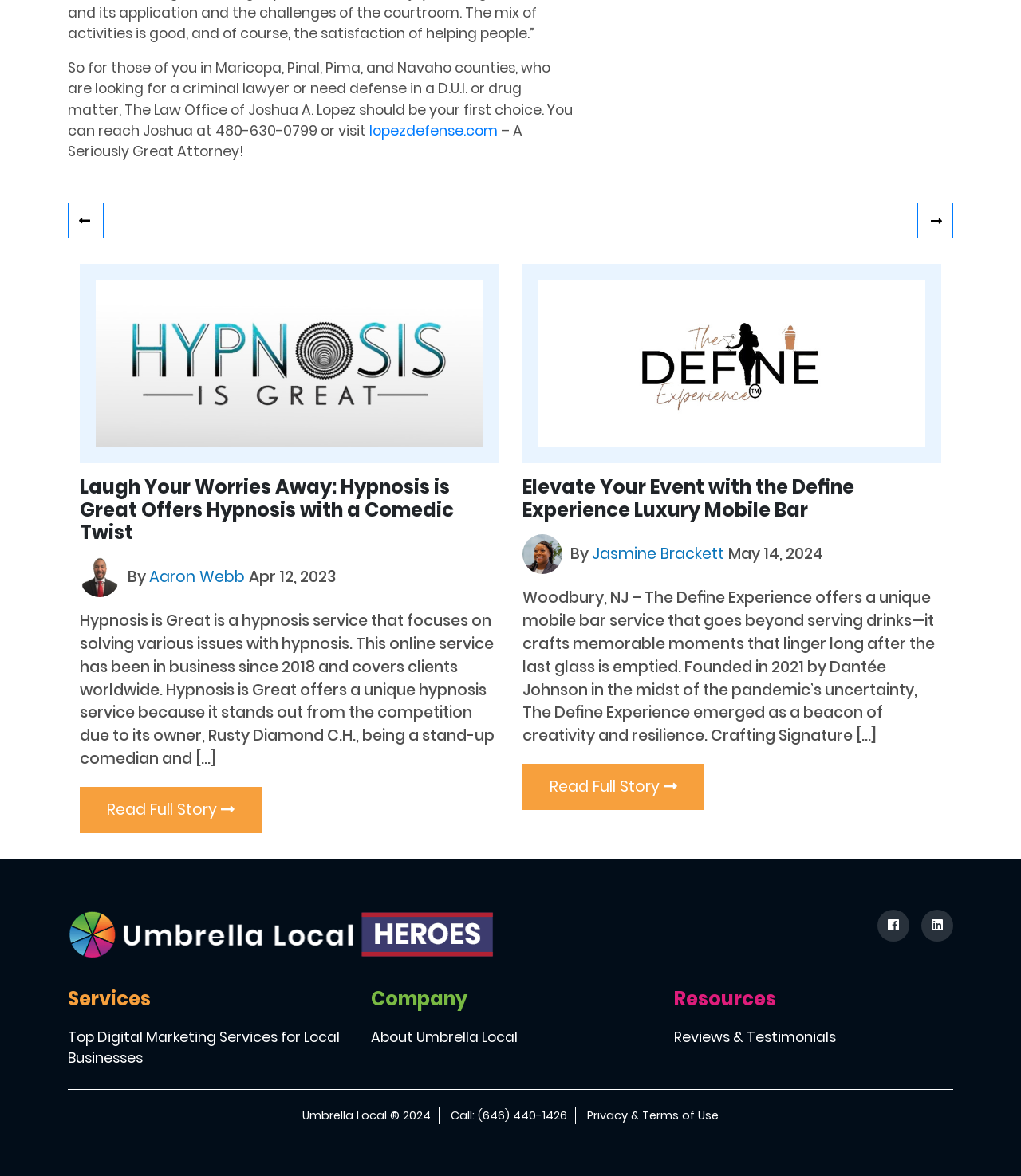Could you find the bounding box coordinates of the clickable area to complete this instruction: "Read the full story about Hypnosis is Great"?

[0.078, 0.669, 0.256, 0.709]